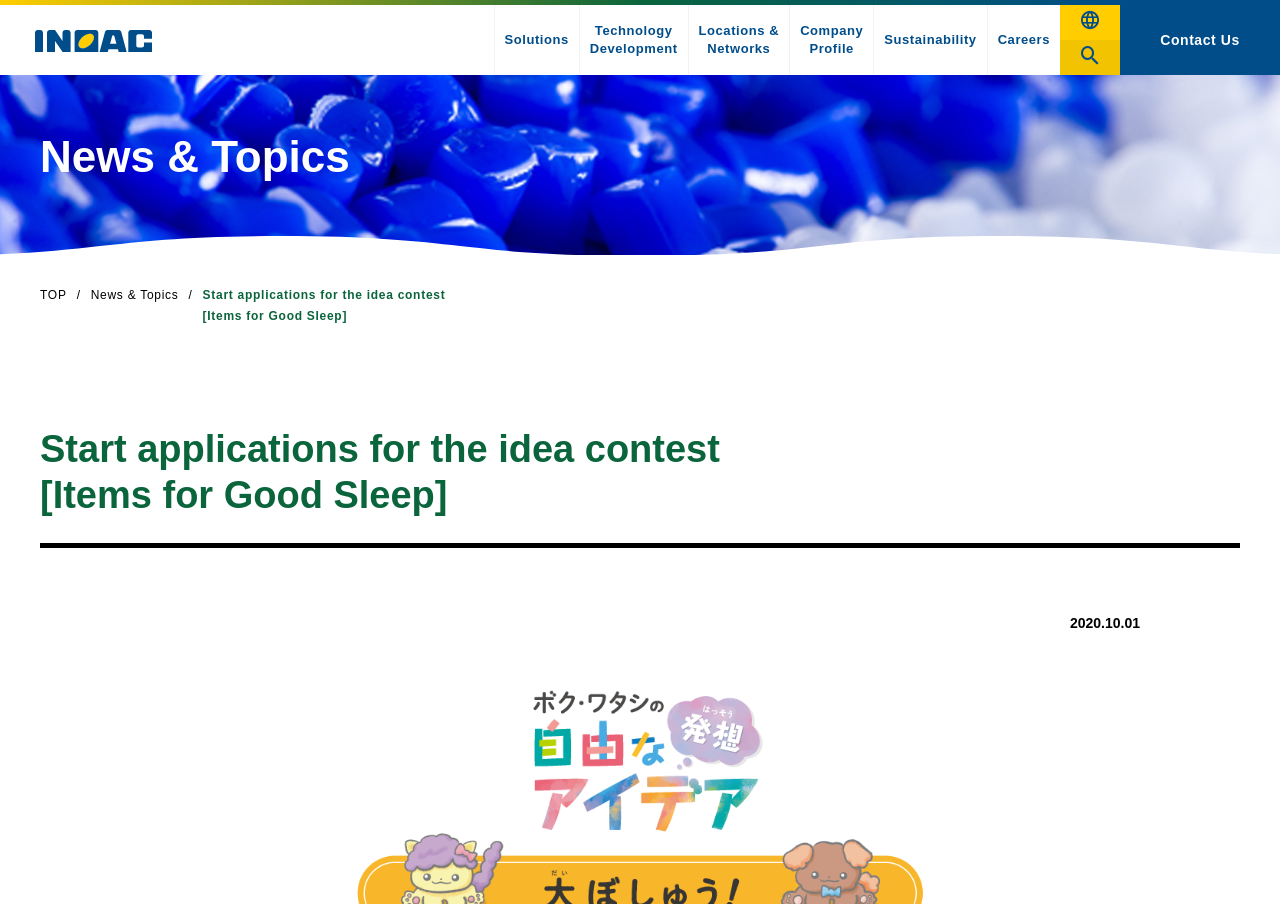How many main navigation links are there?
Look at the screenshot and respond with one word or a short phrase.

6